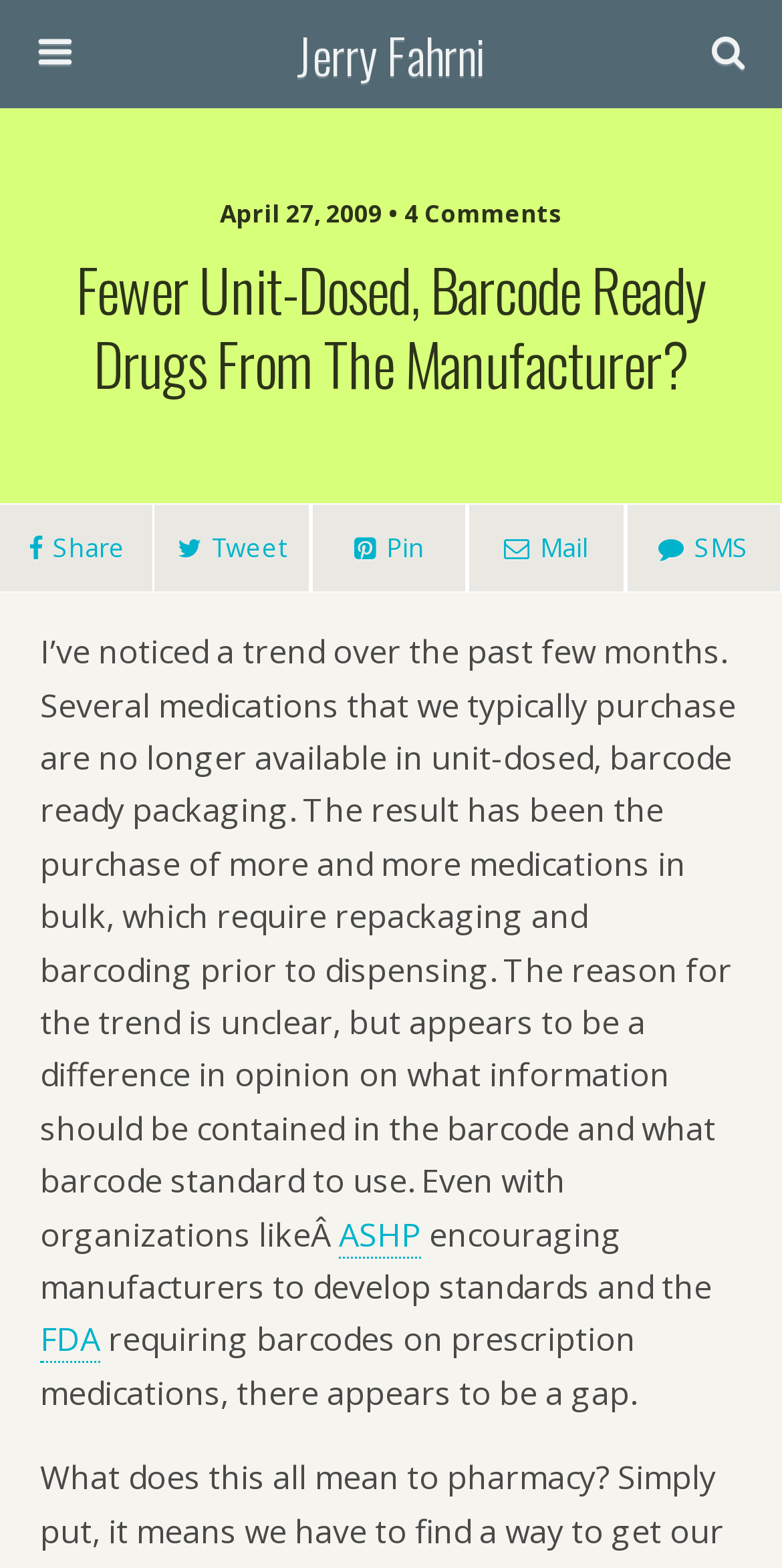Locate the bounding box coordinates of the element I should click to achieve the following instruction: "Read more about ASHP".

[0.433, 0.773, 0.538, 0.802]